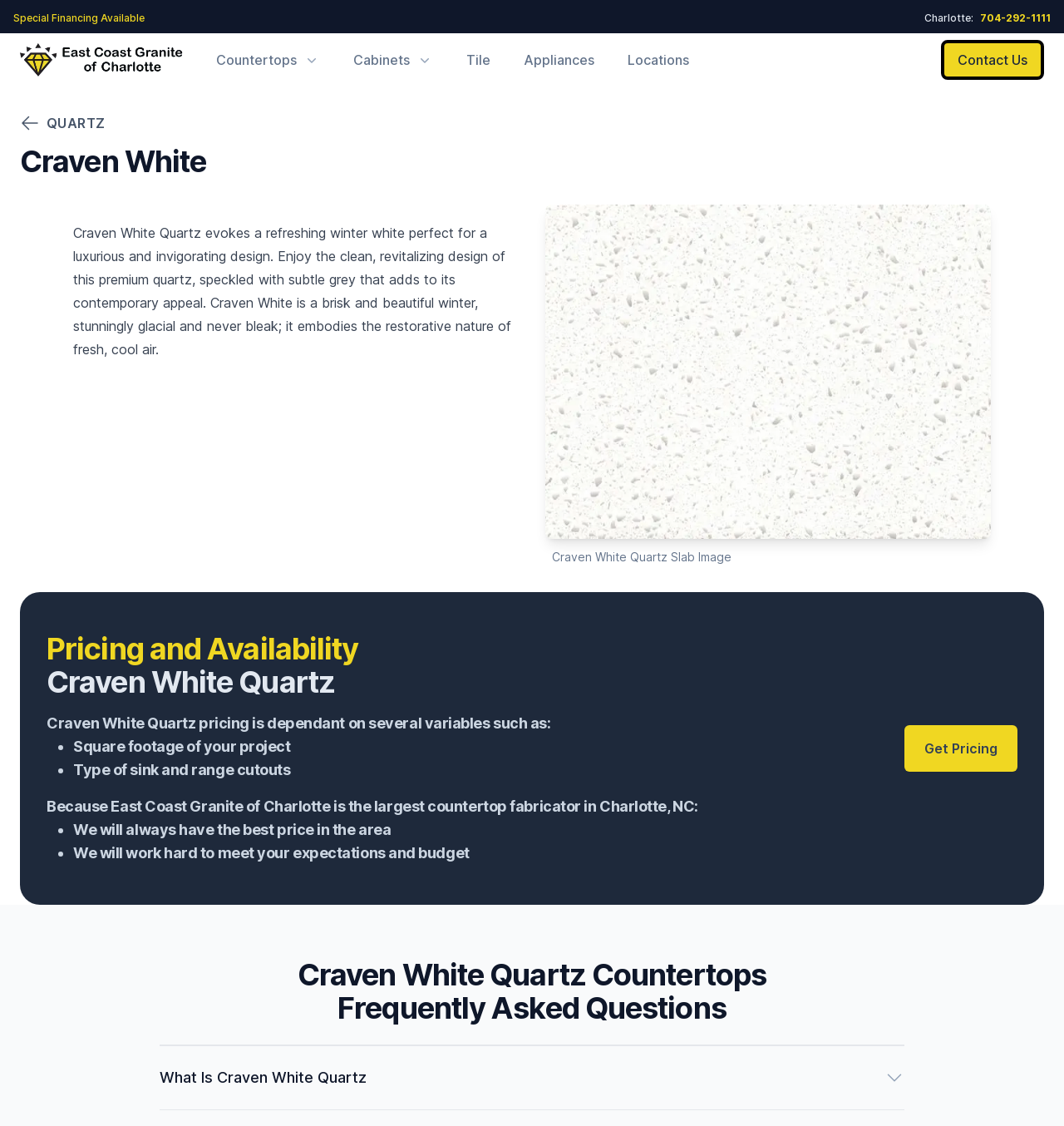Pinpoint the bounding box coordinates of the area that must be clicked to complete this instruction: "Explore QUARTZ options".

[0.019, 0.106, 0.099, 0.121]